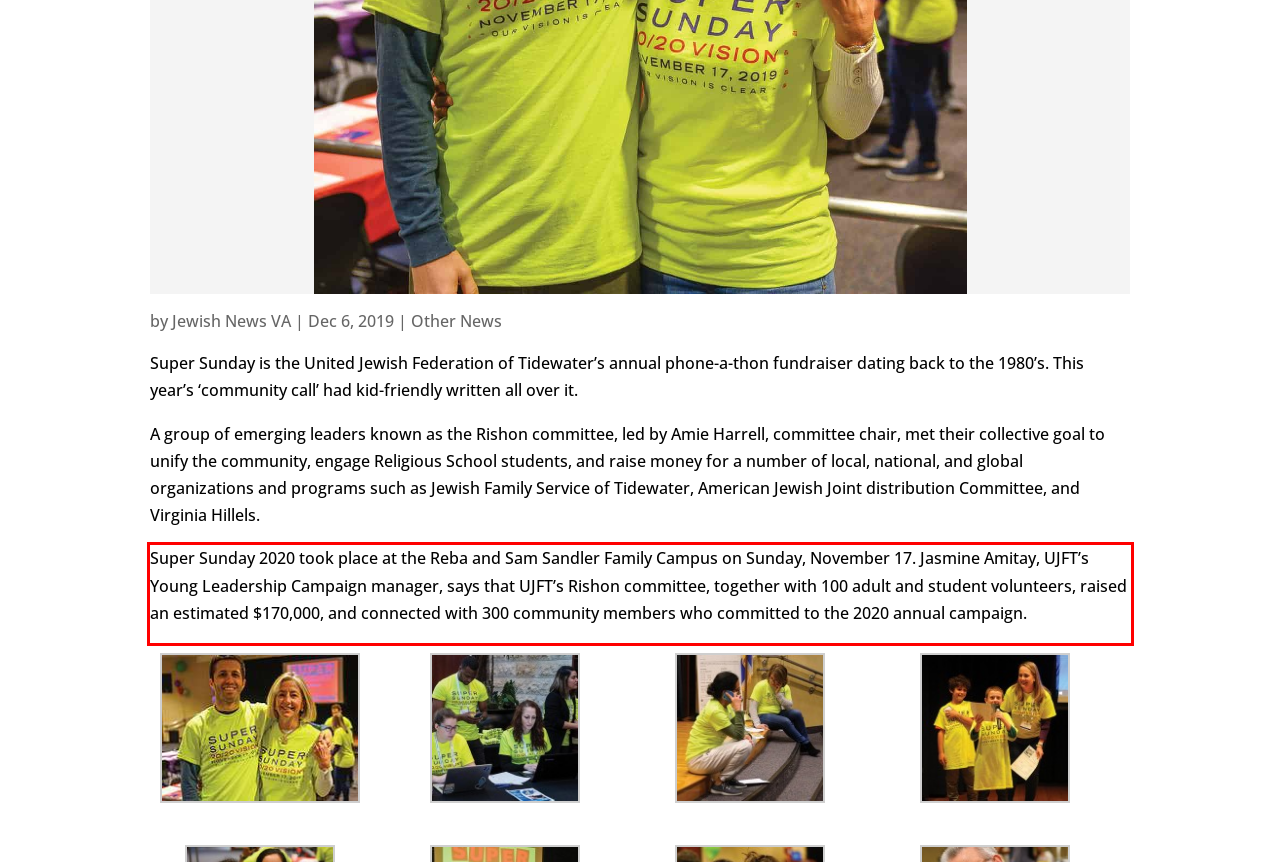Perform OCR on the text inside the red-bordered box in the provided screenshot and output the content.

Super Sunday 2020 took place at the Reba and Sam Sandler Family Campus on Sunday, November 17. Jasmine Amitay, UJFT’s Young Leadership Campaign manager, says that UJFT’s Rishon committee, together with 100 adult and student volunteers, raised an estimated $170,000, and connected with 300 community members who committed to the 2020 annual campaign.